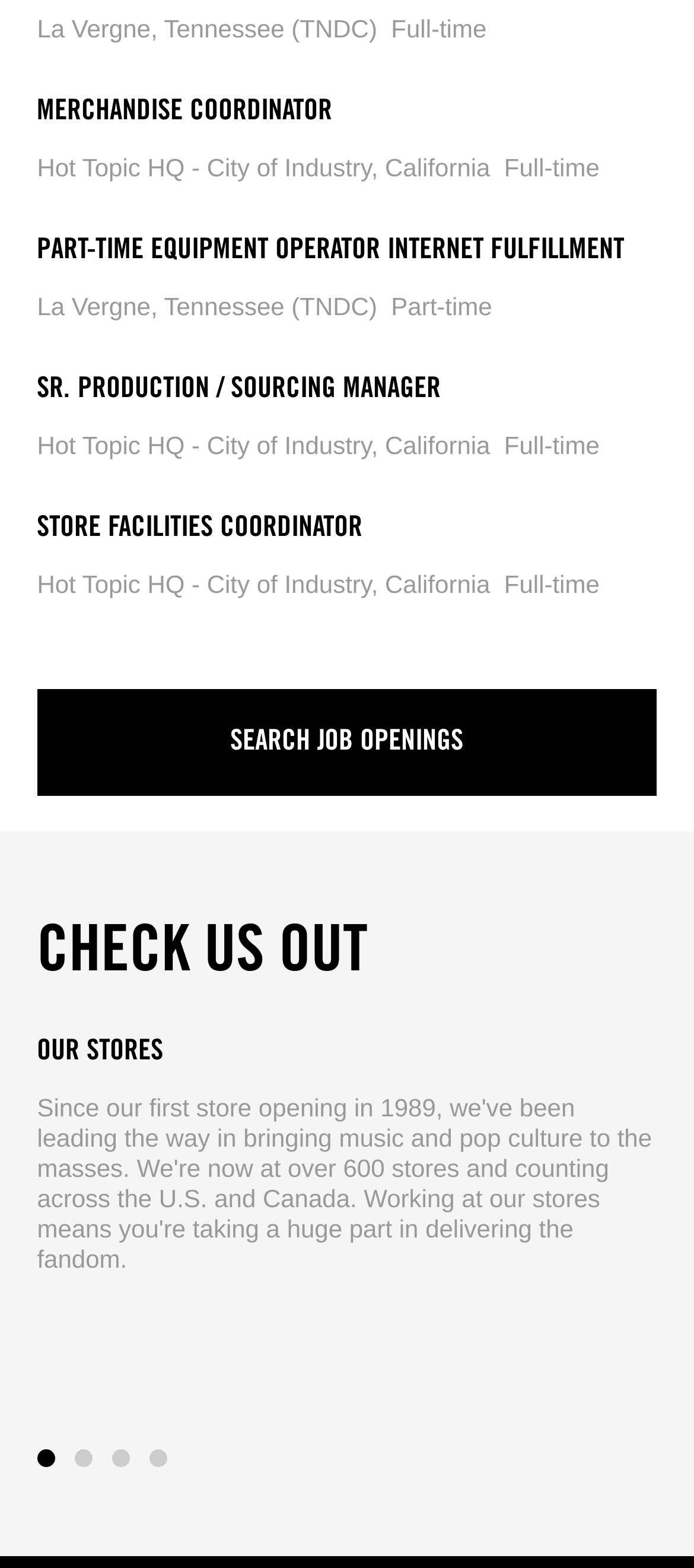Respond with a single word or phrase:
What is the location of the 'MERCHANDISE COORDINATOR' job?

La Vergne, Tennessee